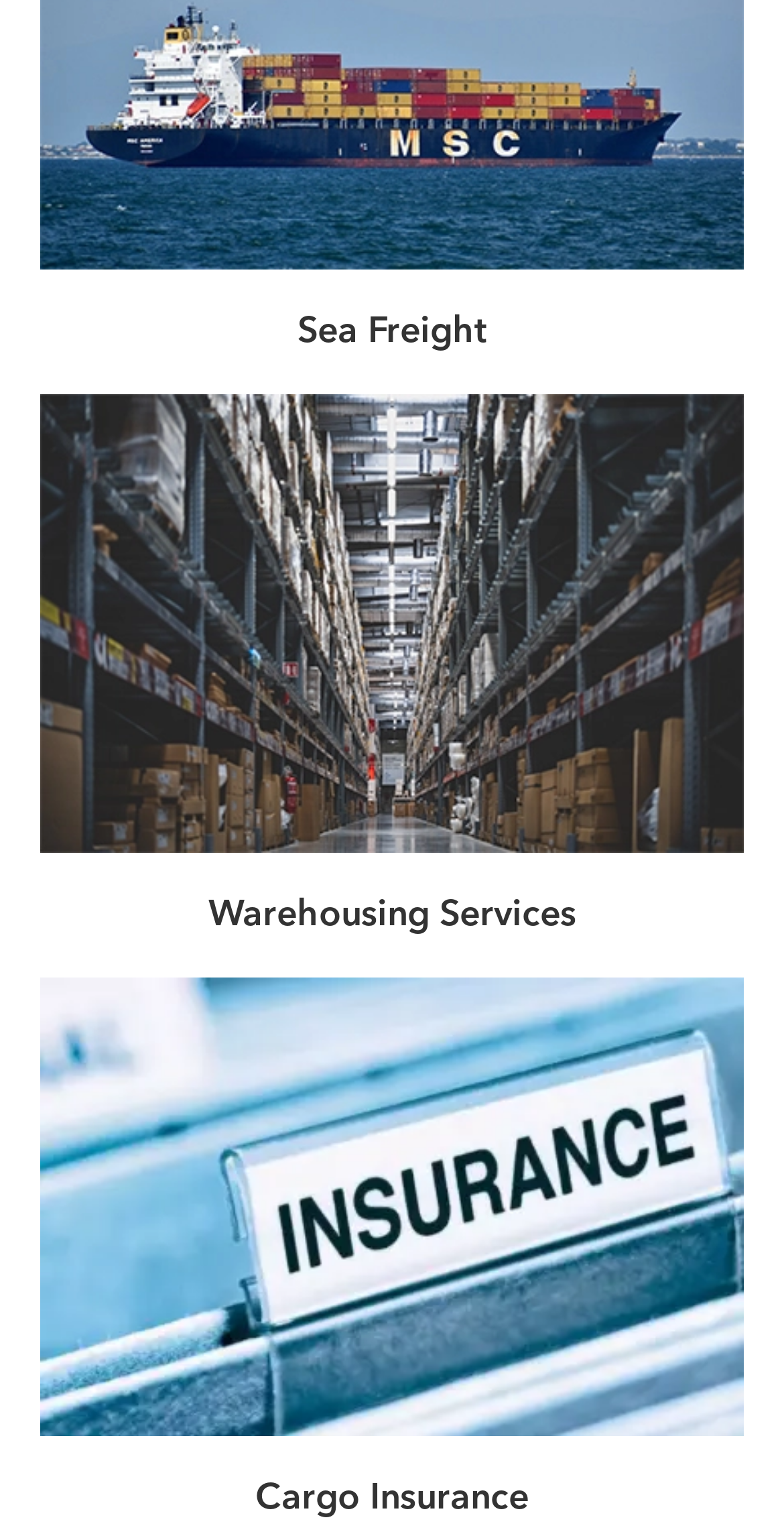How many 'Read More >' links are there?
Refer to the image and give a detailed answer to the question.

I counted the number of links with the text 'Read More >' and found three instances.